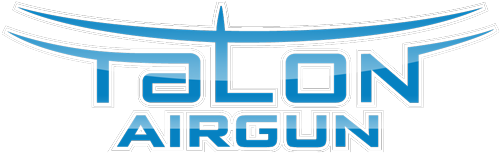What is the purpose of the stylized wings in the logo?
Respond to the question with a single word or phrase according to the image.

To enhance dynamic feel